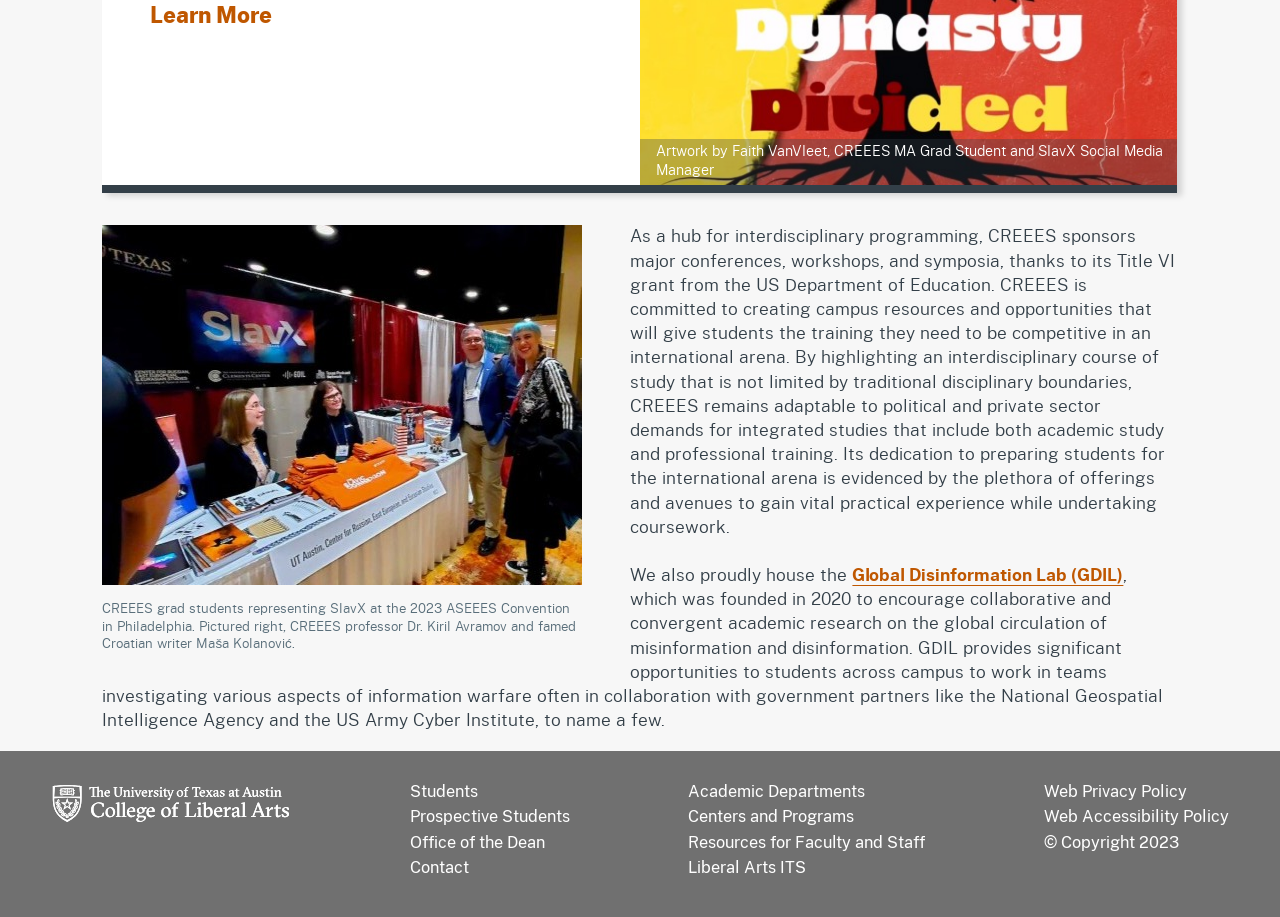What is the title of the grant mentioned on the page?
Using the image as a reference, answer with just one word or a short phrase.

Title VI grant